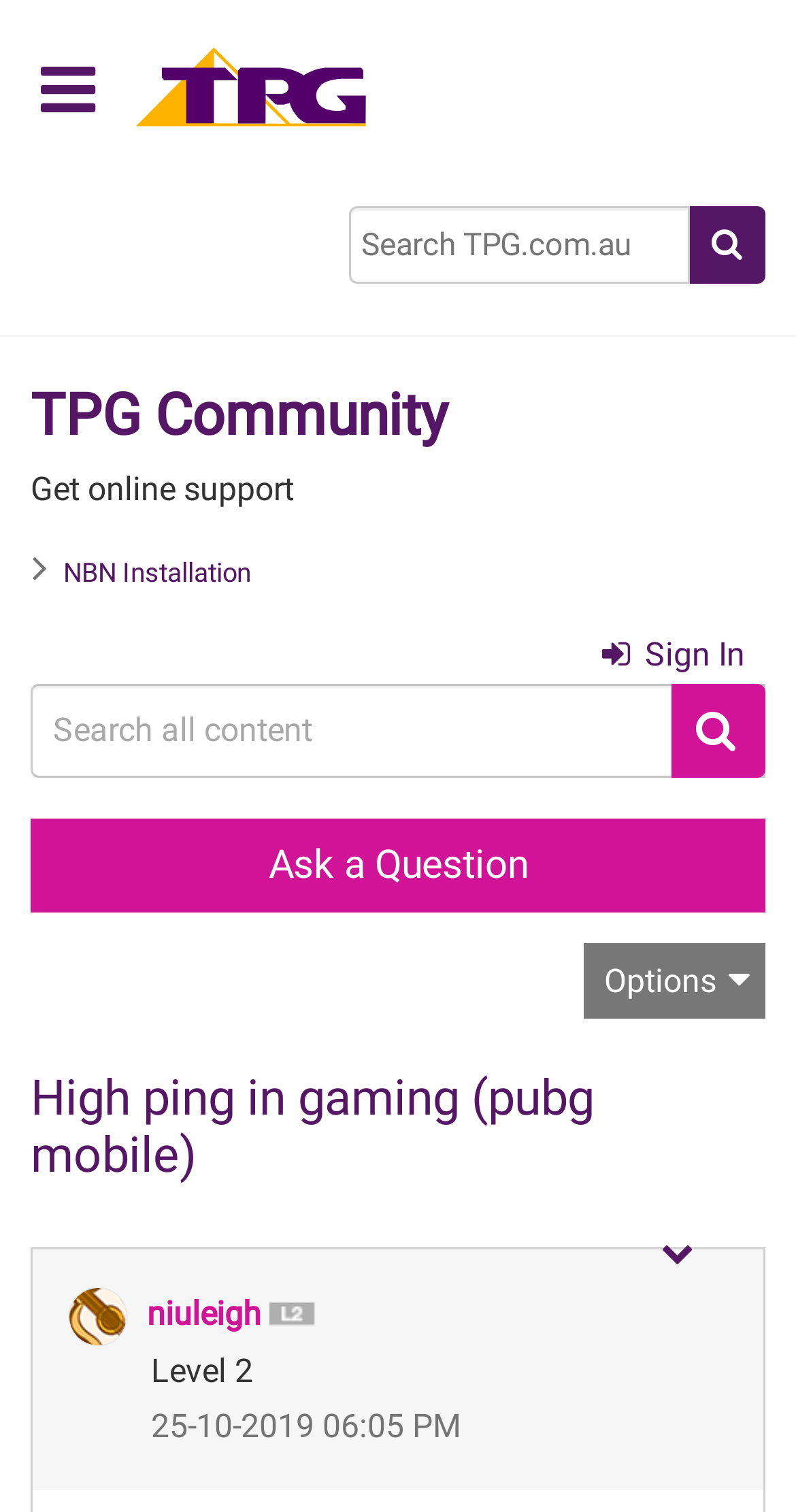Please determine the bounding box coordinates of the element's region to click for the following instruction: "Follow us on Facebook".

None